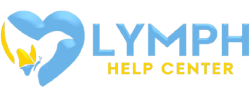What is the font style of the text 'LYMPH HELP CENTER'?
Using the information from the image, answer the question thoroughly.

The logo of the Lymph Help Center is analyzed, and the font style of the text 'LYMPH HELP CENTER' is identified as modern, which is a deliberate design choice to convey a sense of contemporary and approachable support.